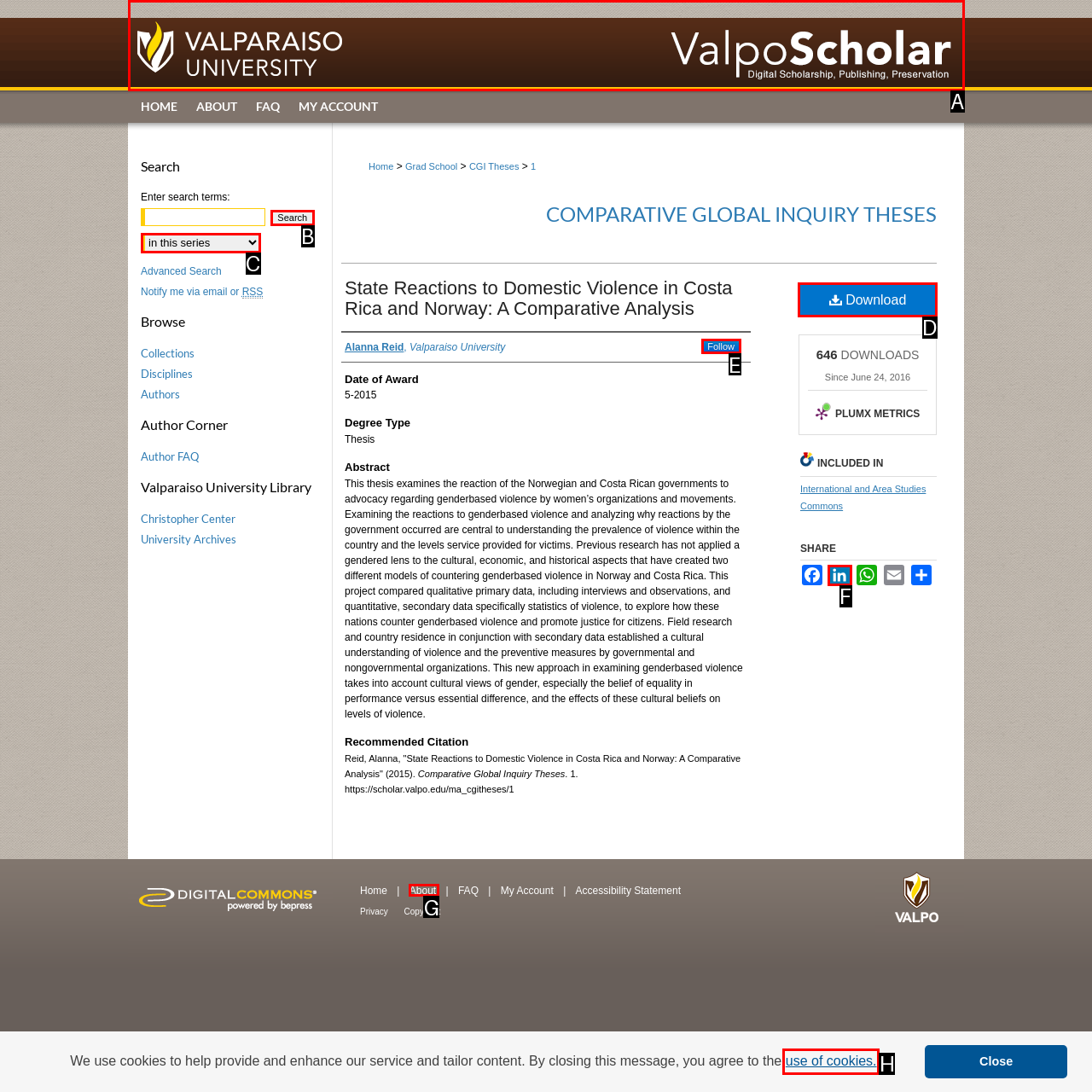Find the appropriate UI element to complete the task: Download the thesis. Indicate your choice by providing the letter of the element.

D